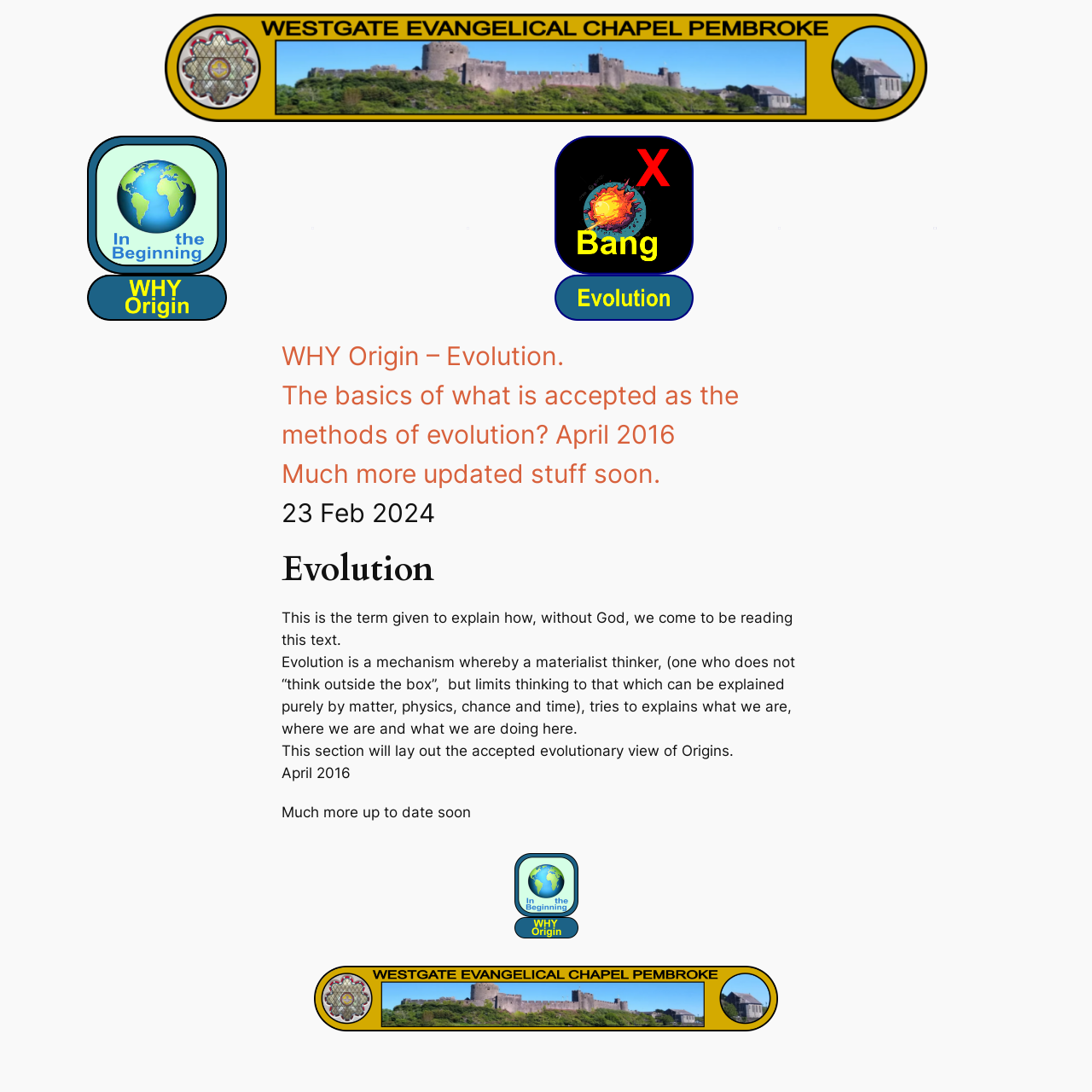What is the purpose of evolution according to this webpage?
Provide a one-word or short-phrase answer based on the image.

To explain how we come to be